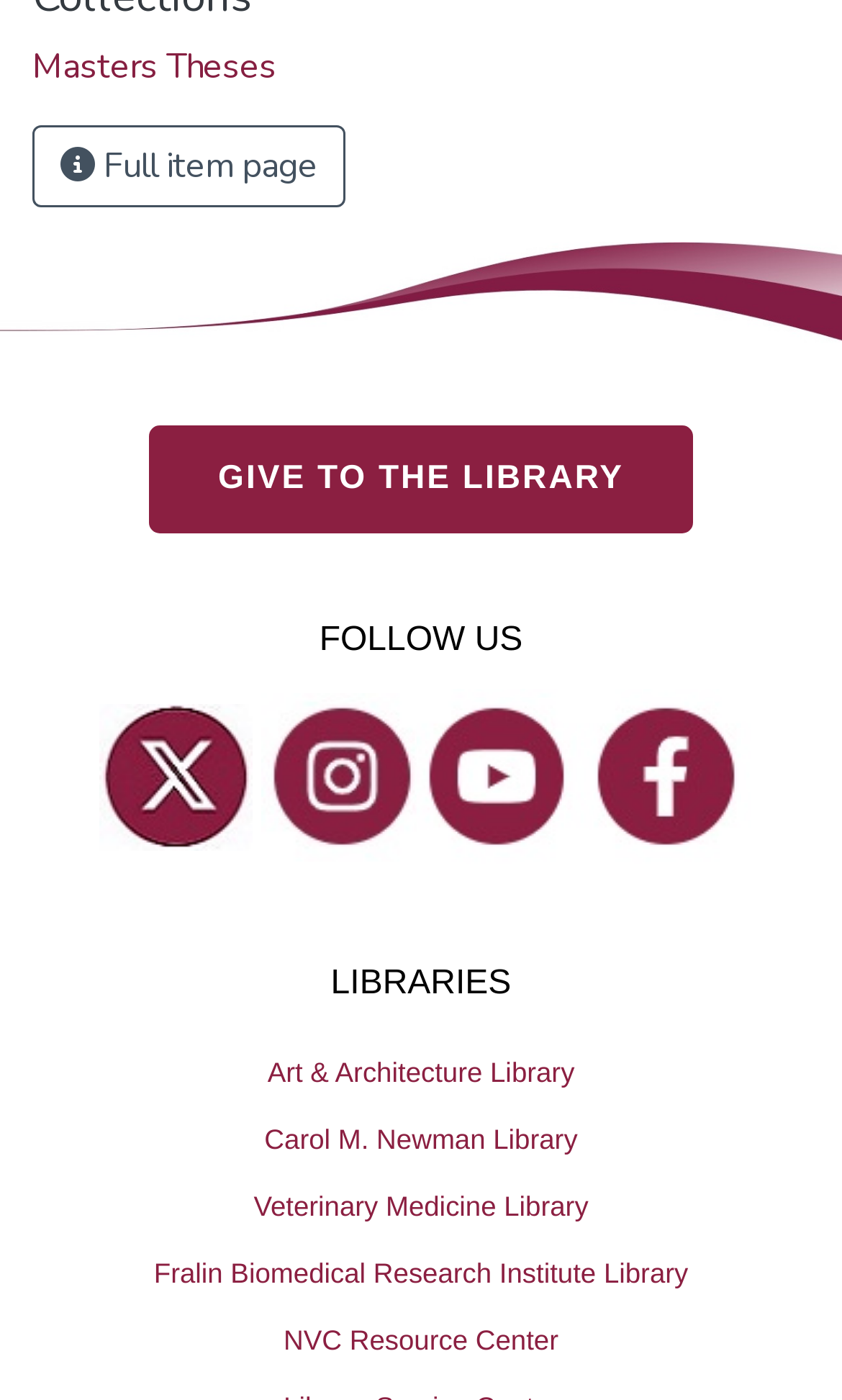Find the bounding box coordinates of the element to click in order to complete the given instruction: "Follow on Twitter."

[0.145, 0.516, 0.273, 0.593]